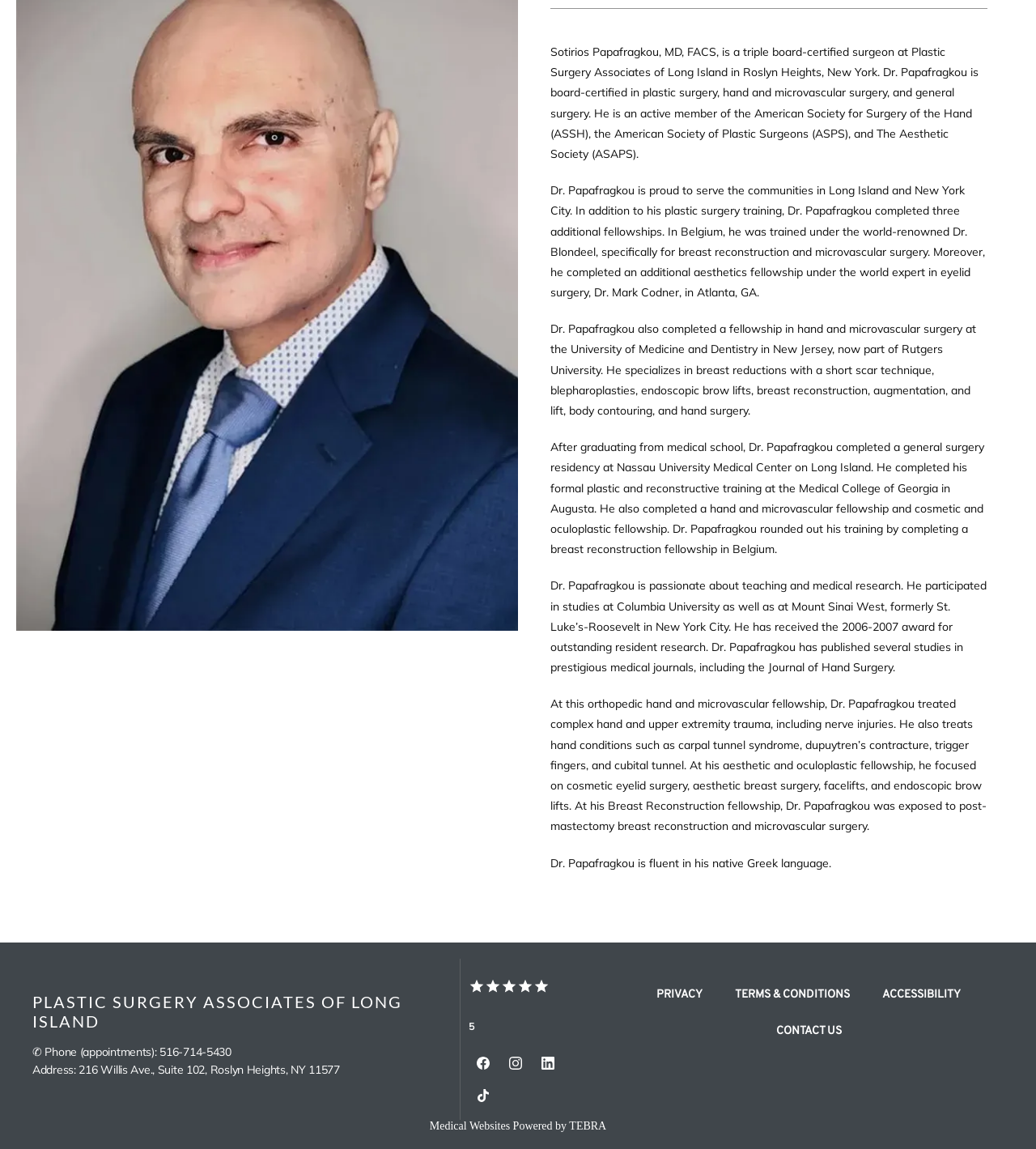Extract the bounding box coordinates for the HTML element that matches this description: "Contact Us". The coordinates should be four float numbers between 0 and 1, i.e., [left, top, right, bottom].

[0.749, 0.891, 0.812, 0.903]